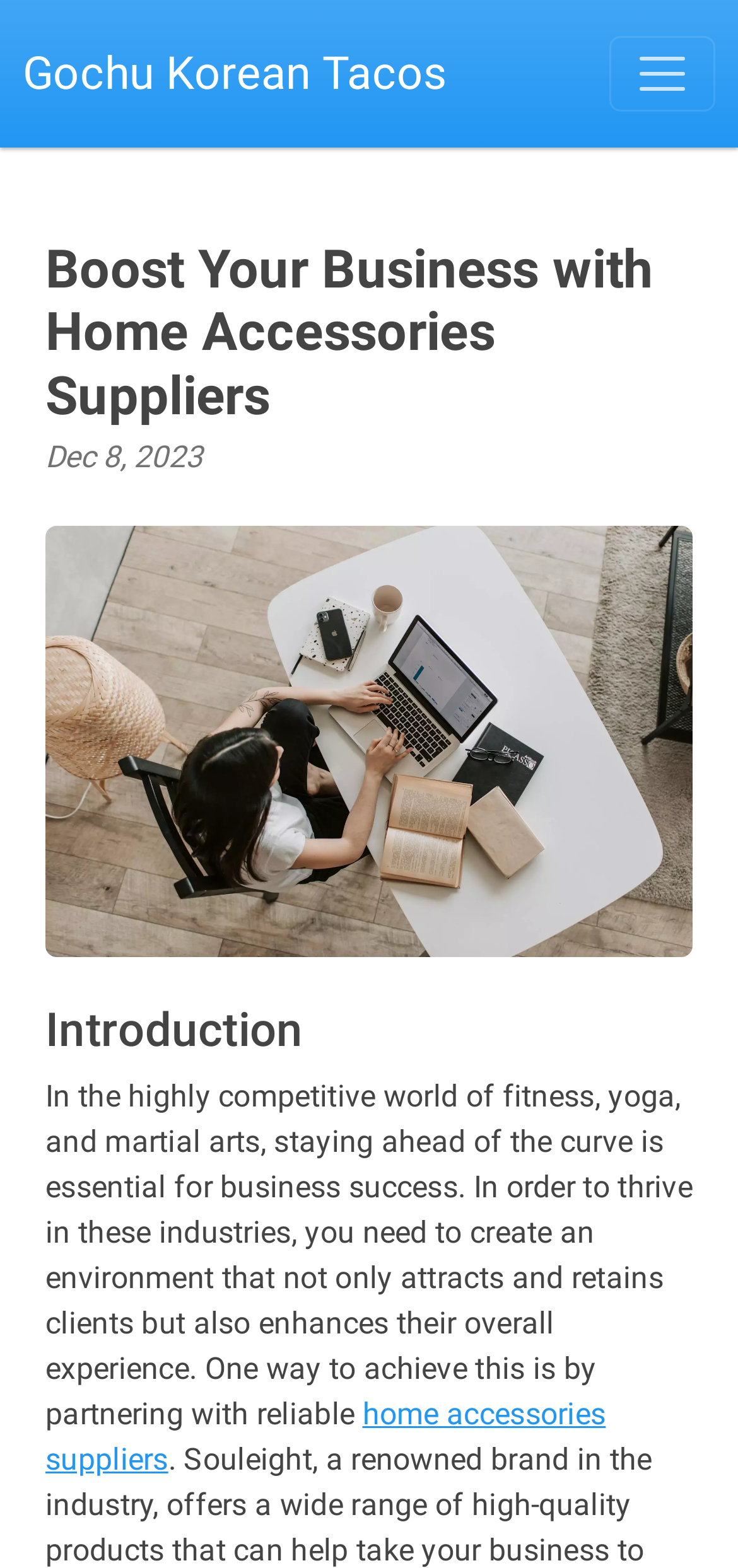Use the information in the screenshot to answer the question comprehensively: What is the topic of the introduction section?

I determined this by reading the heading element with bounding box coordinates [0.062, 0.64, 0.938, 0.675] which is labeled as 'Introduction' and is followed by a StaticText element that mentions the industries of fitness, yoga, and martial arts.